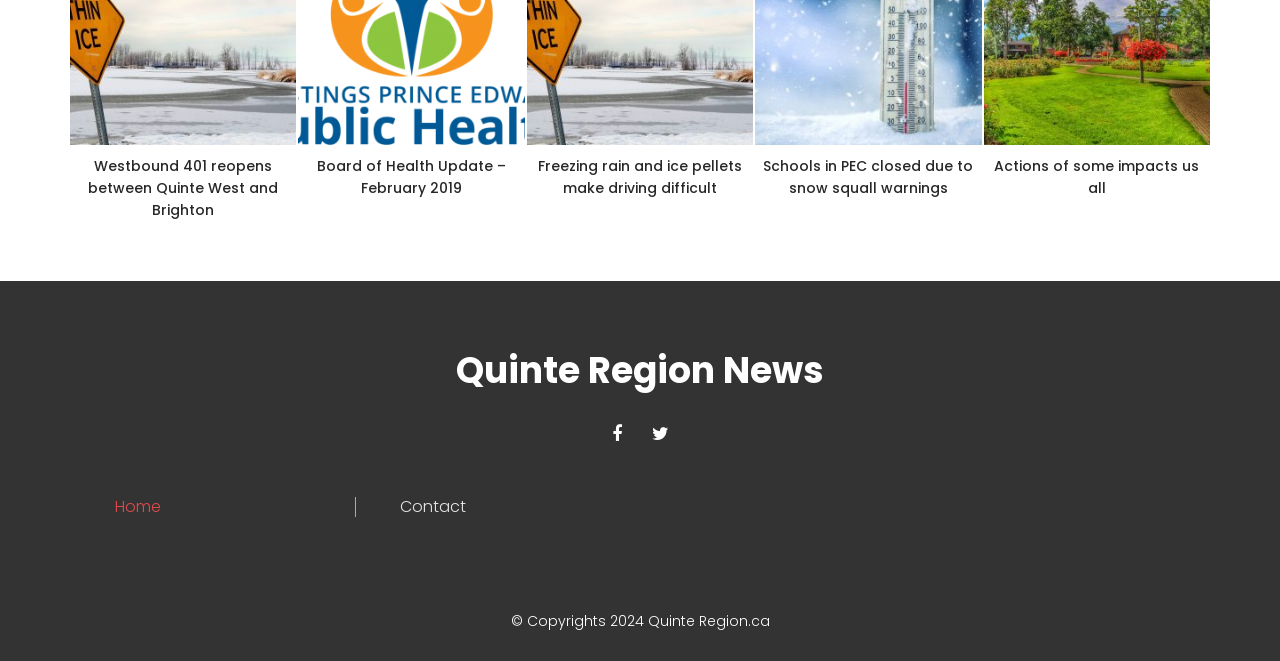Given the webpage screenshot and the description, determine the bounding box coordinates (top-left x, top-left y, bottom-right x, bottom-right y) that define the location of the UI element matching this description: Quinte Region News

[0.356, 0.516, 0.644, 0.606]